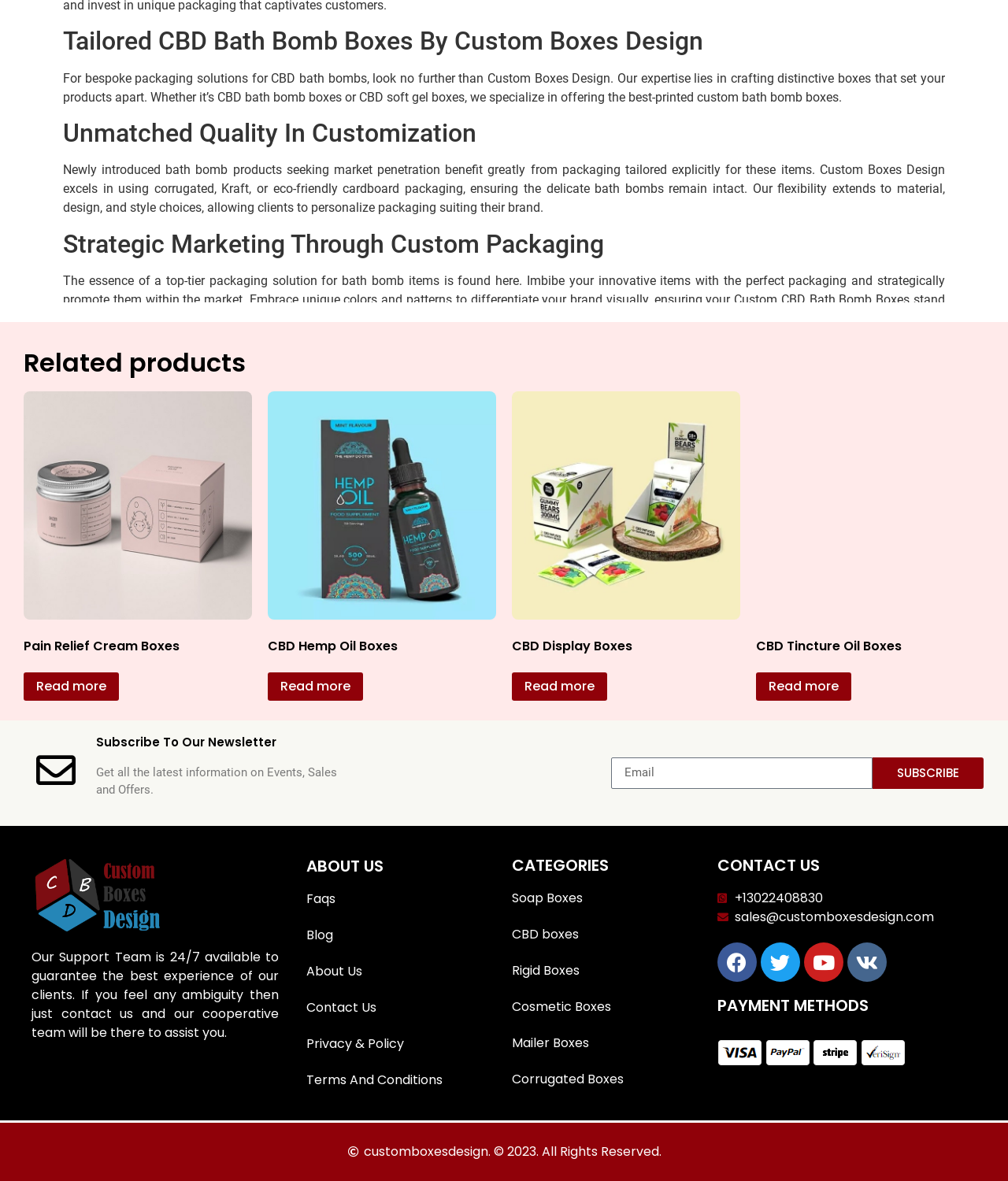Provide the bounding box coordinates of the HTML element described by the text: "CBD boxes". The coordinates should be in the format [left, top, right, bottom] with values between 0 and 1.

[0.508, 0.783, 0.696, 0.799]